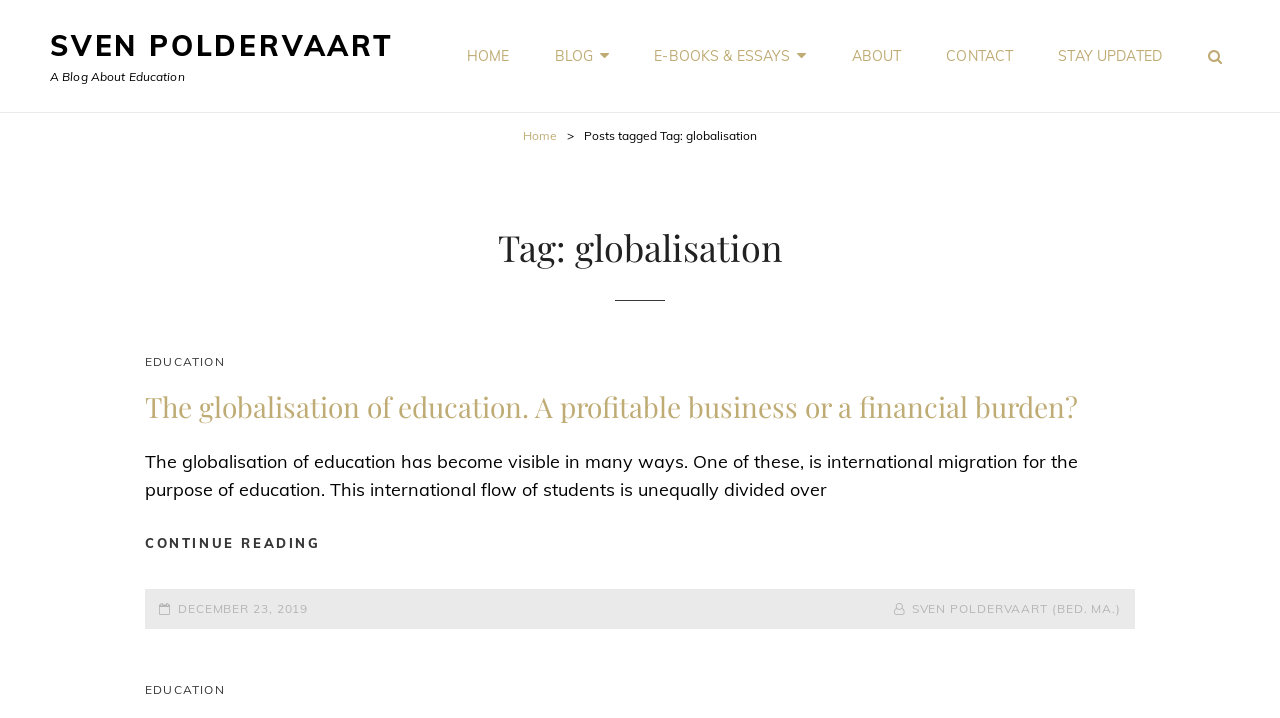Predict the bounding box for the UI component with the following description: "E-books & Essays".

[0.495, 0.019, 0.646, 0.136]